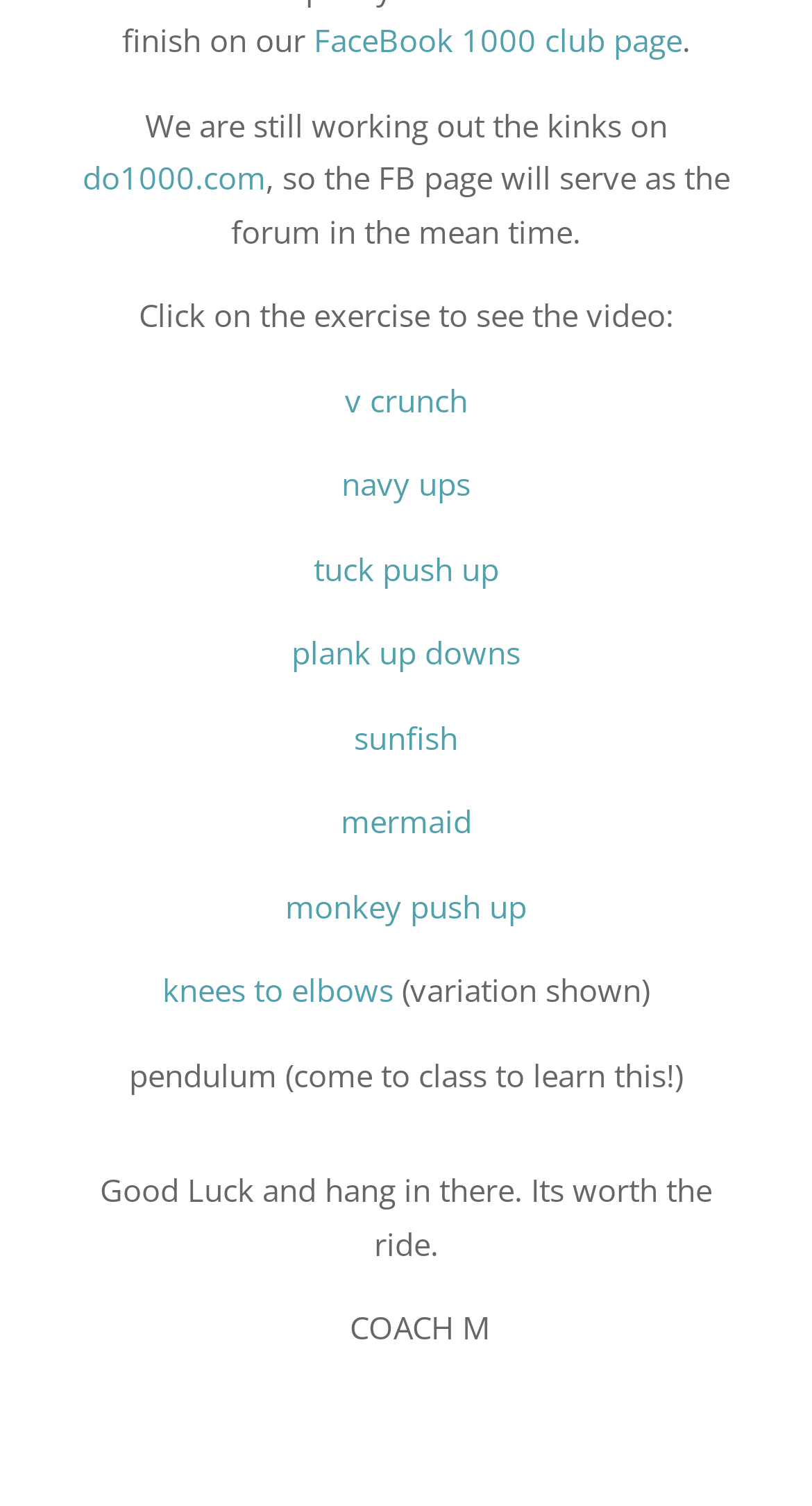Pinpoint the bounding box coordinates of the clickable element to carry out the following instruction: "Learn about the navy ups exercise."

[0.421, 0.307, 0.579, 0.335]